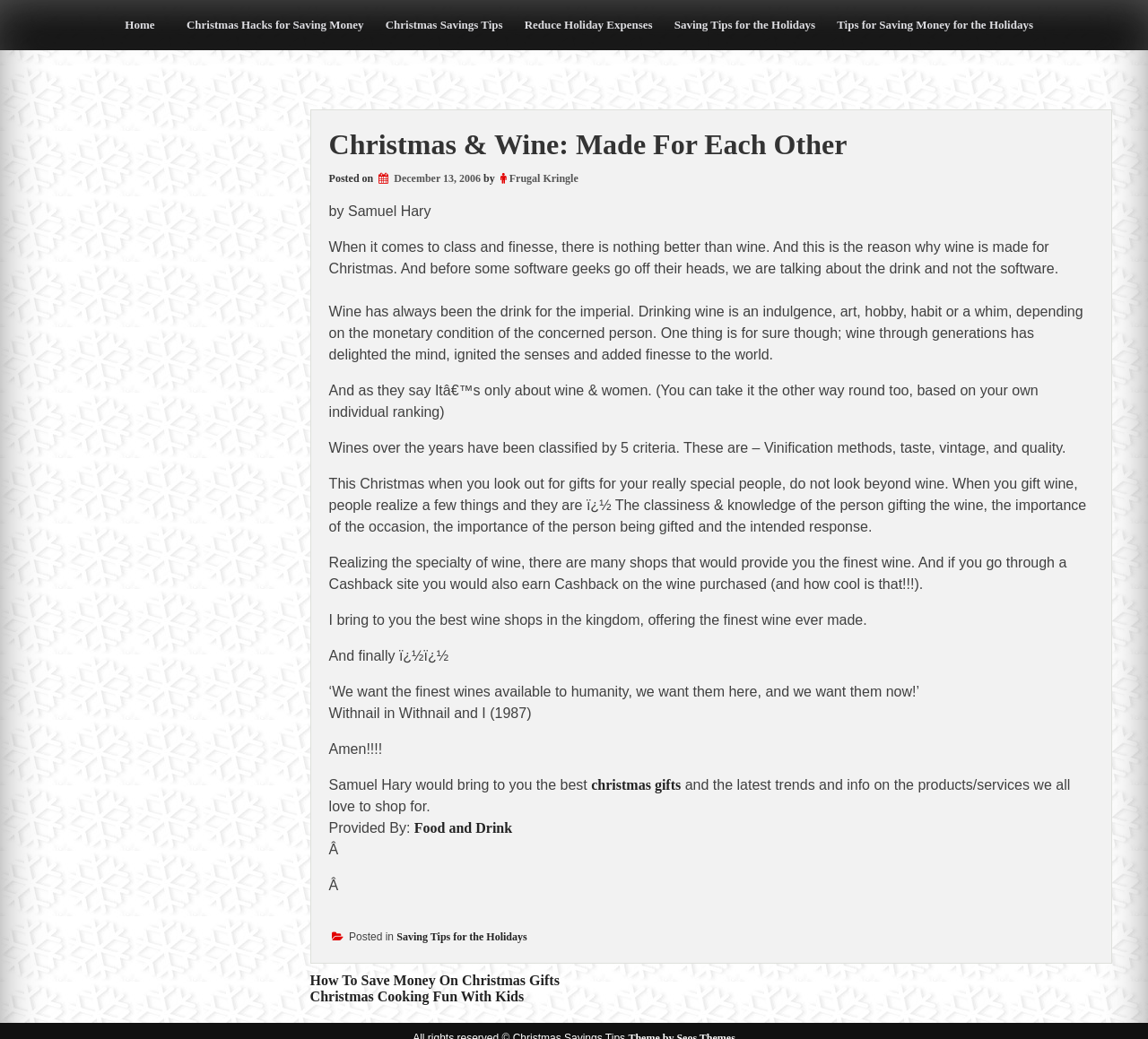Utilize the details in the image to give a detailed response to the question: What is the author's name?

The author's name is mentioned in the article as 'Samuel Hary', which is stated in the sentence 'by Samuel Hary'.